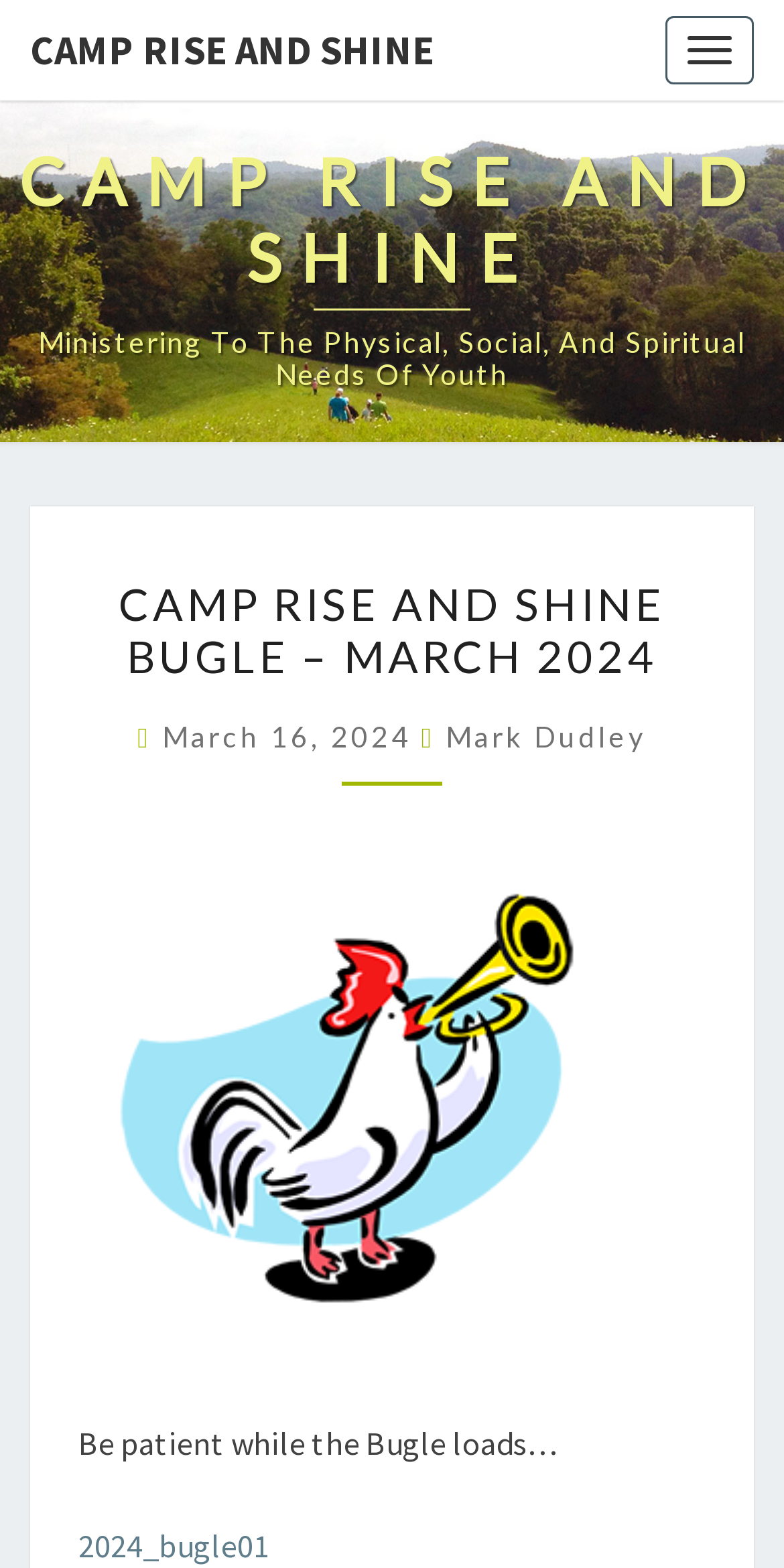What is the title of the latest bugle?
From the image, provide a succinct answer in one word or a short phrase.

CAMP RISE AND SHINE BUGLE – MARCH 2024